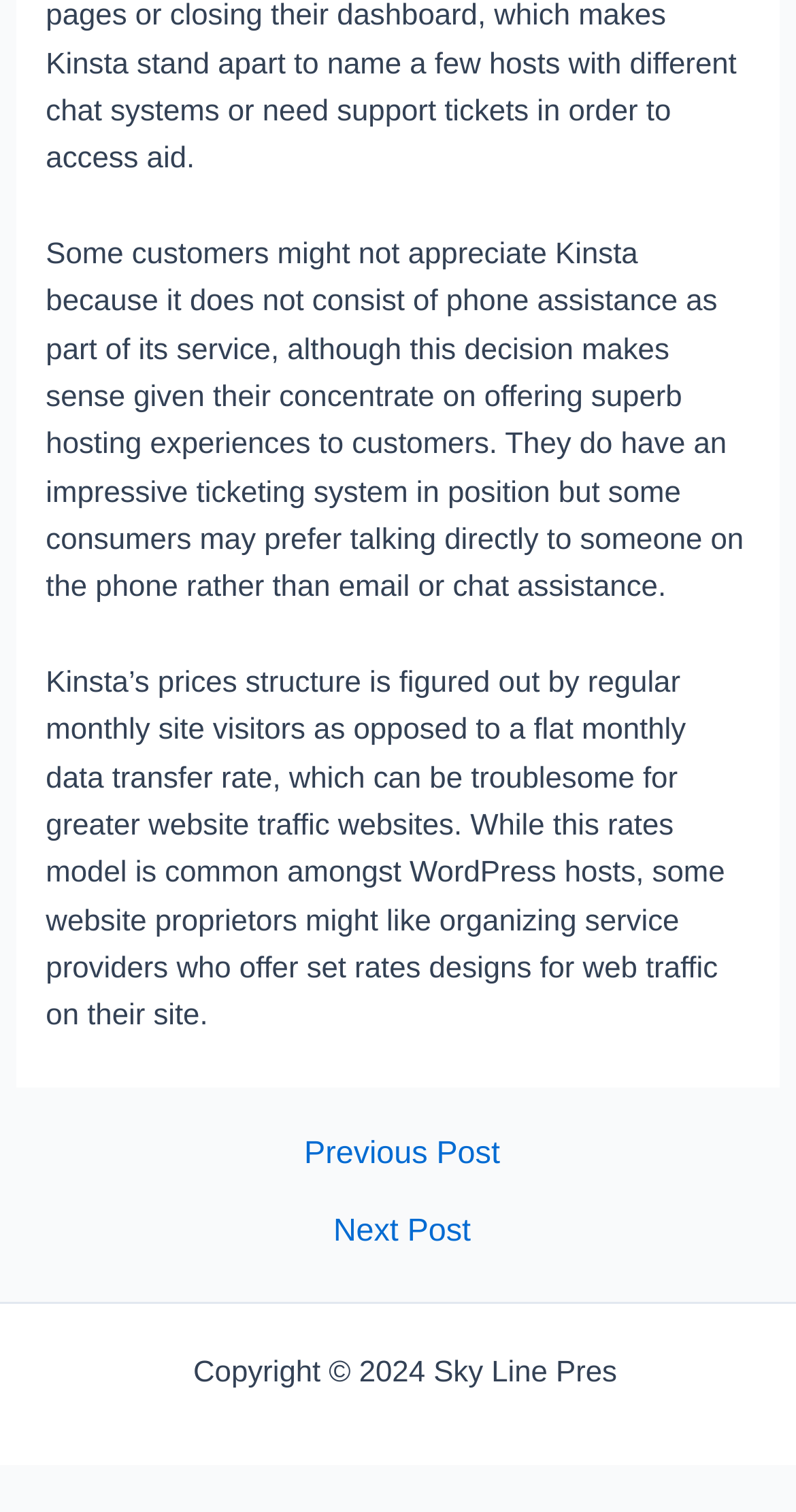How many links are there in the footer section?
Please answer the question with a detailed and comprehensive explanation.

There is one link, 'Sitemap', in the footer section of the webpage, which is located next to the copyright information.